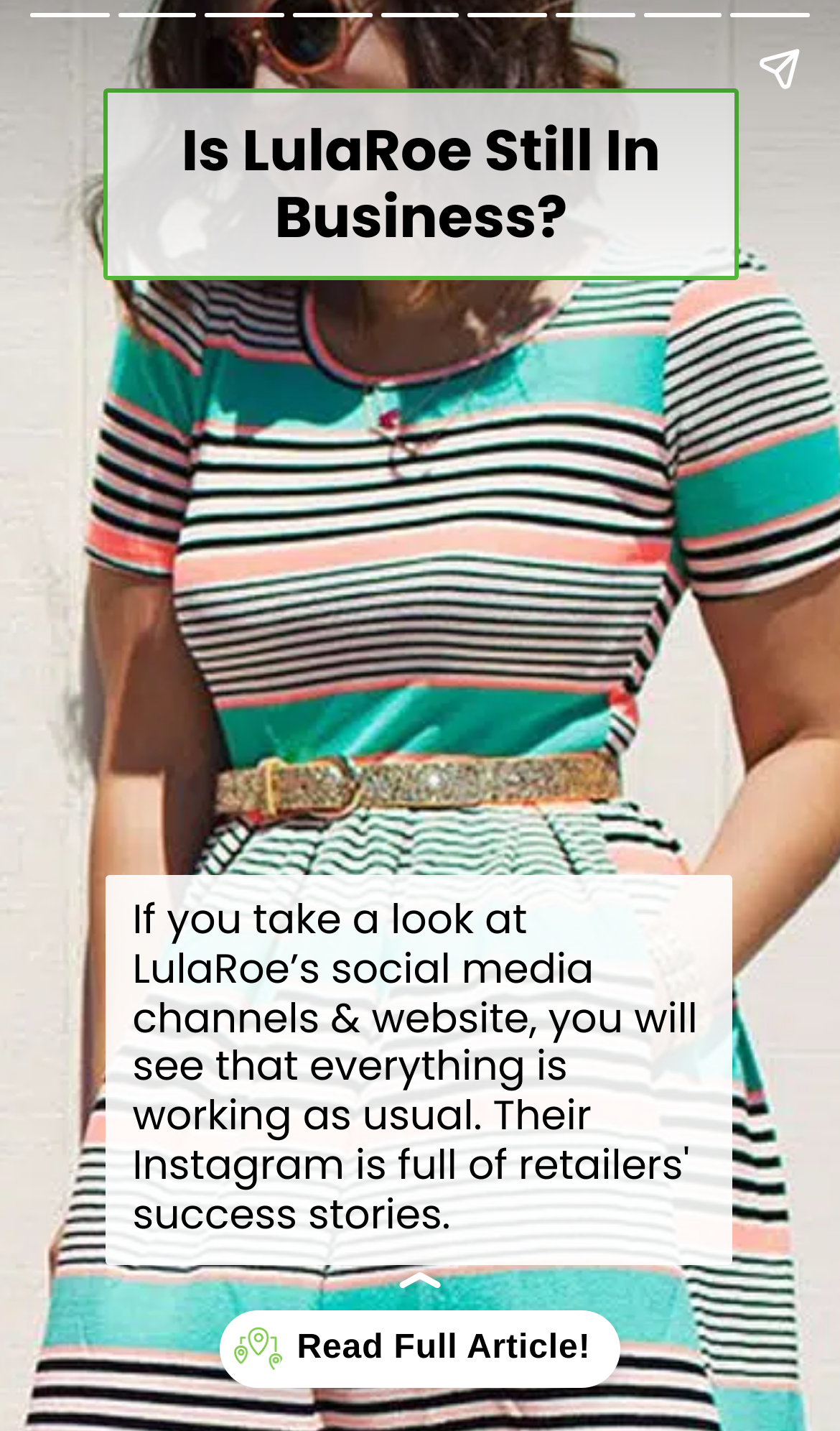What is the purpose of the button at the bottom of the page?
Using the image as a reference, answer the question with a short word or phrase.

Read Full Article!